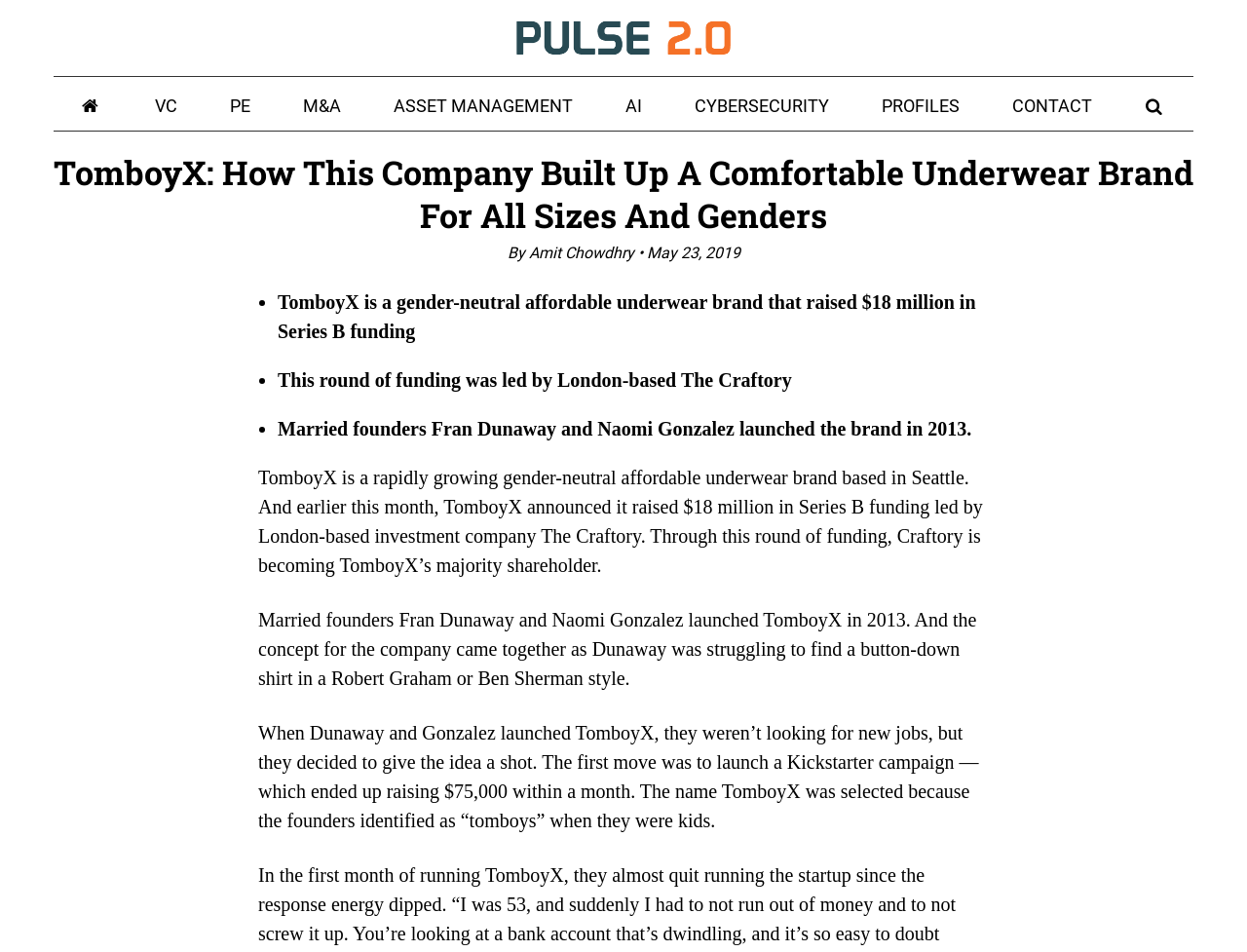Determine the bounding box coordinates of the region to click in order to accomplish the following instruction: "View ASSET MANAGEMENT". Provide the coordinates as four float numbers between 0 and 1, specifically [left, top, right, bottom].

[0.295, 0.08, 0.48, 0.134]